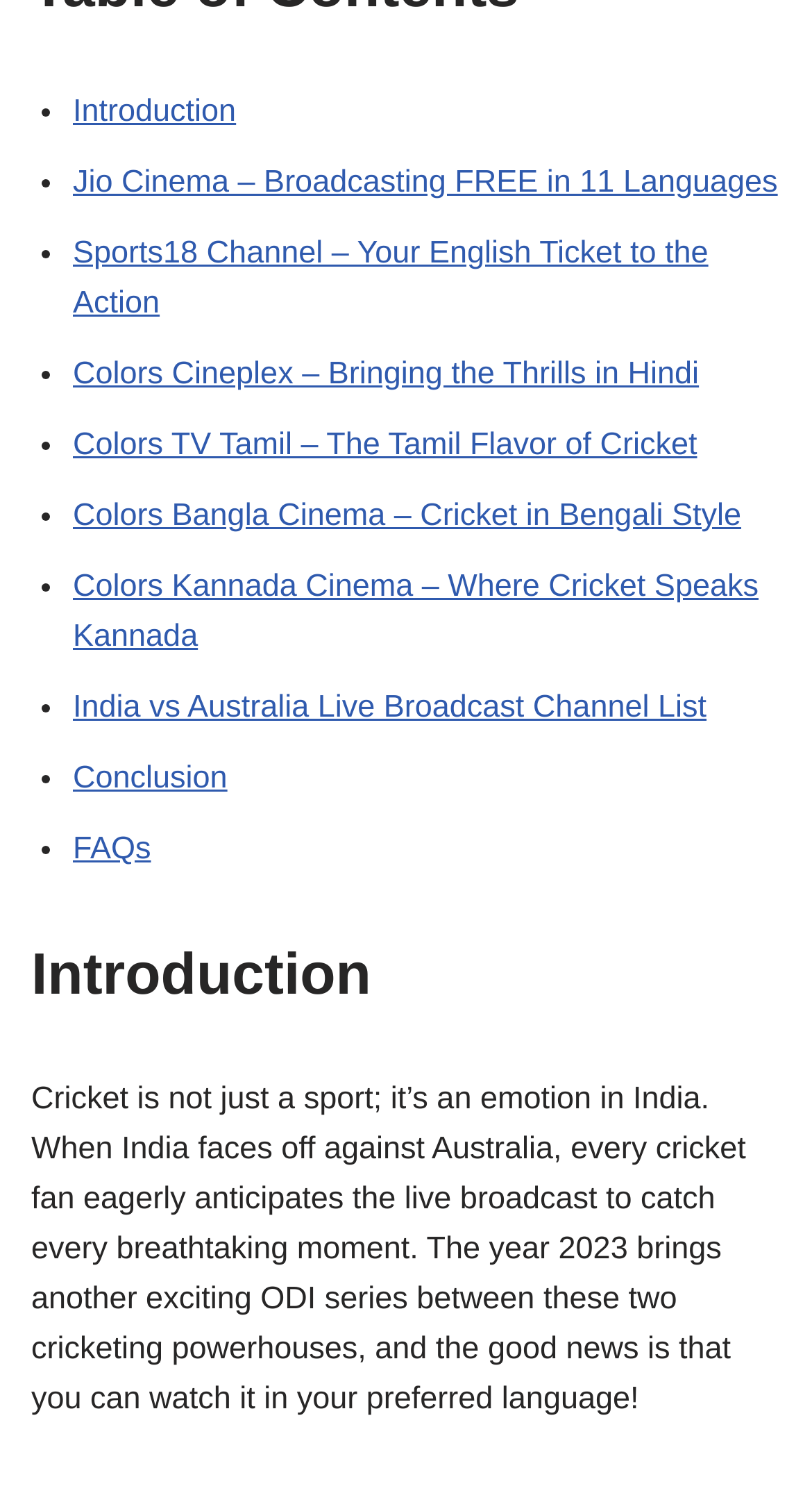Locate the bounding box coordinates of the area where you should click to accomplish the instruction: "Learn about Sports18 Channel – Your English Ticket to the Action".

[0.09, 0.158, 0.872, 0.215]